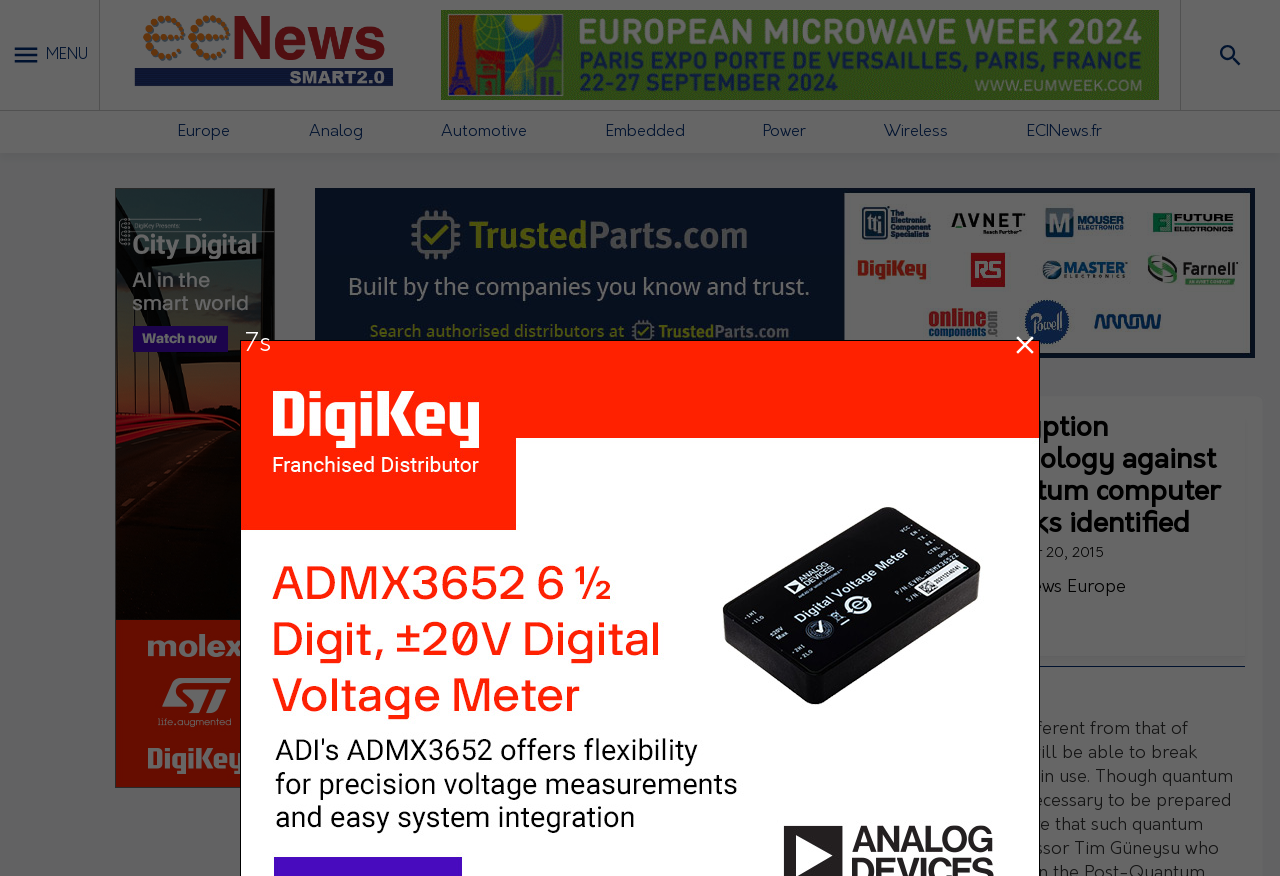Determine the bounding box coordinates for the area that needs to be clicked to fulfill this task: "Check the archives for May 2024". The coordinates must be given as four float numbers between 0 and 1, i.e., [left, top, right, bottom].

None